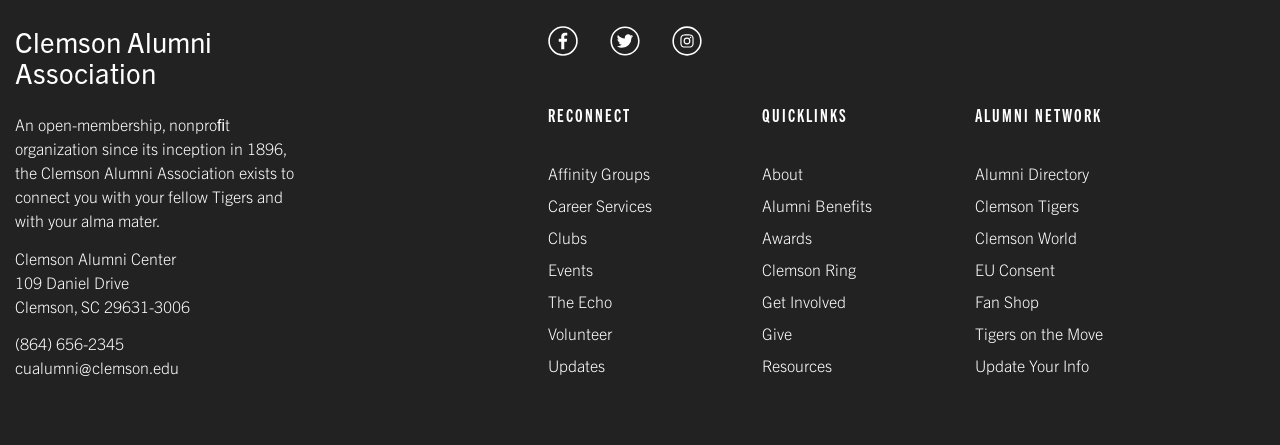Reply to the question with a single word or phrase:
What is the category of 'Affinity Groups' under?

RECONNECT